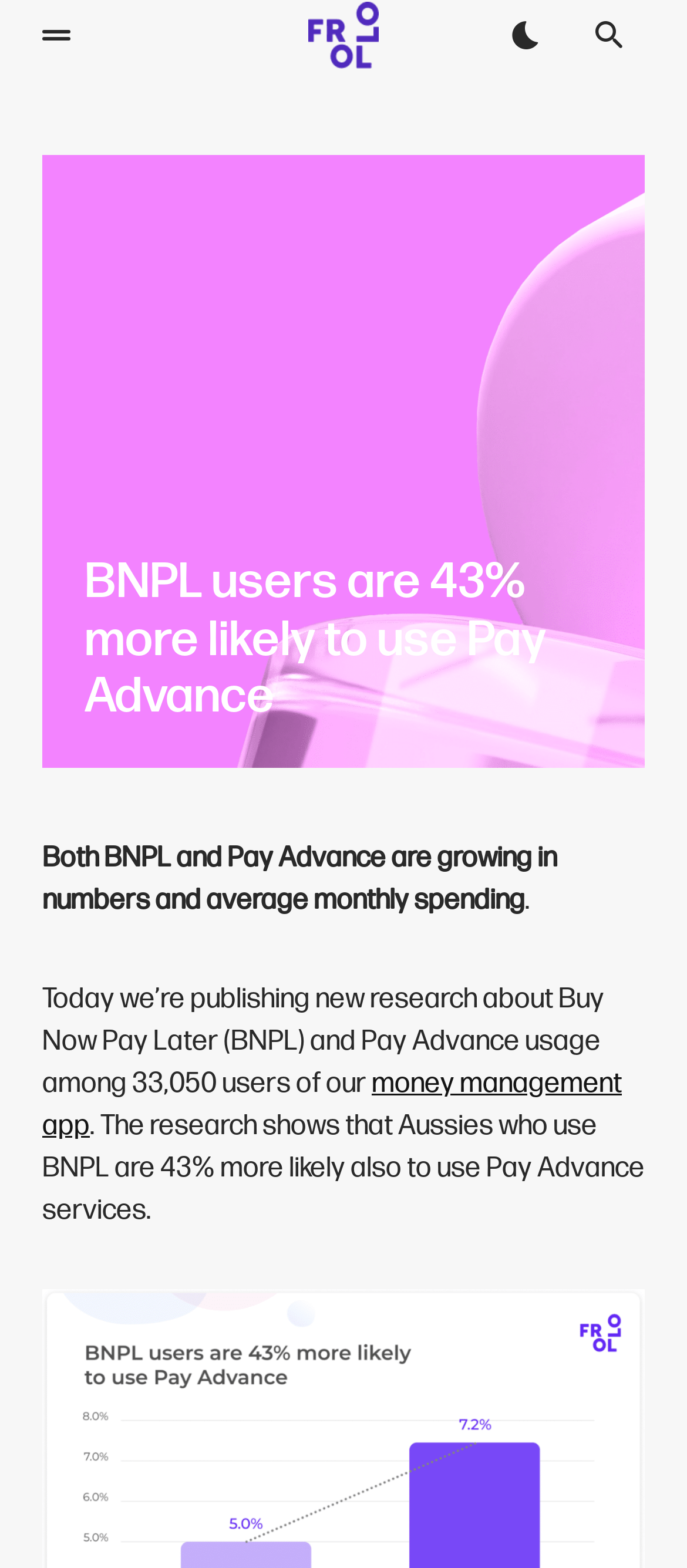What is the topic of the research?
Please respond to the question with as much detail as possible.

Based on the webpage content, the research is about the usage of Buy Now Pay Later (BNPL) and Pay Advance services among users of a money management app. The webpage provides information about the findings of the research, including the fact that BNPL users are 43% more likely to use Pay Advance services.